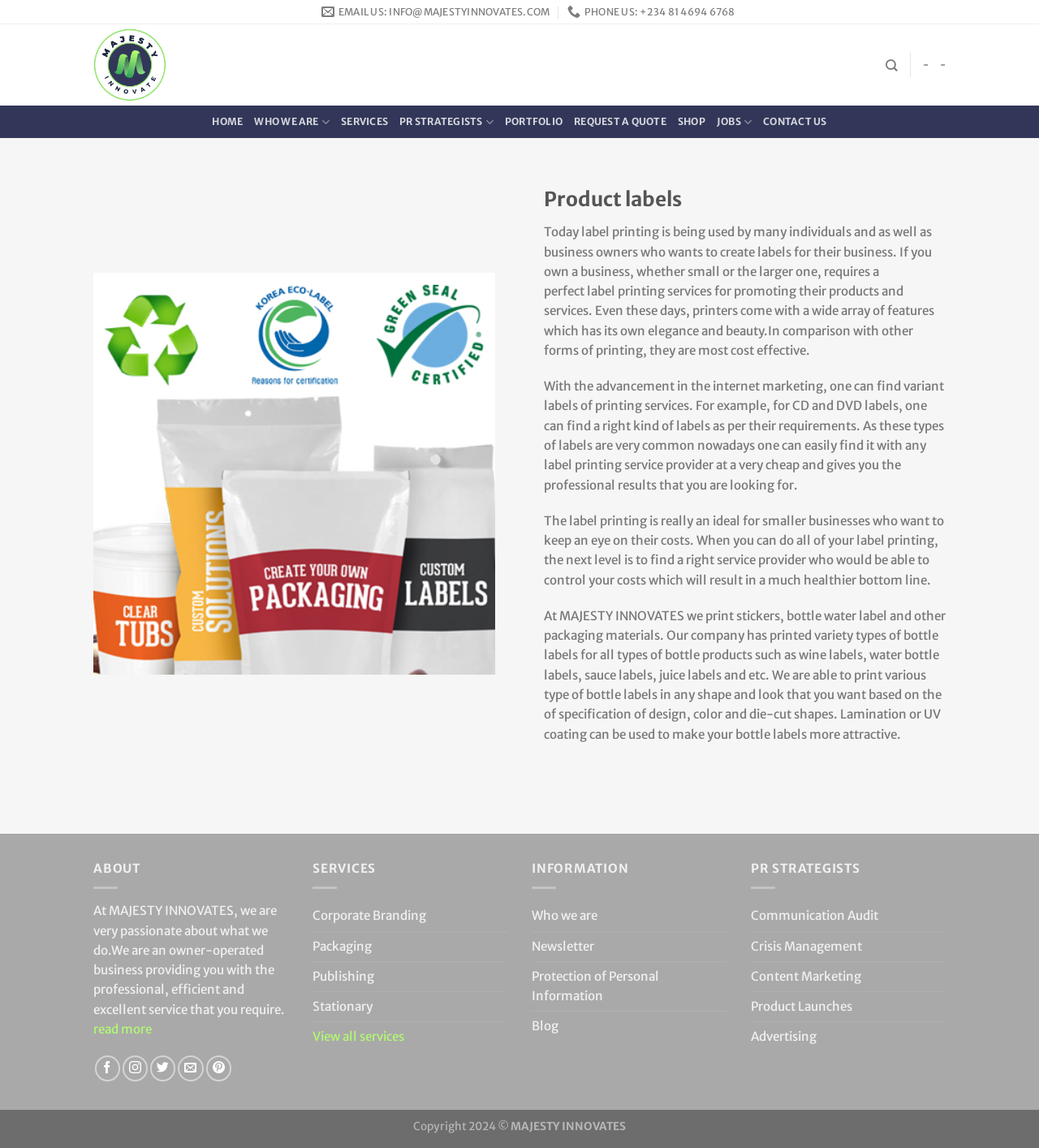Determine the coordinates of the bounding box that should be clicked to complete the instruction: "Click on the 'REQUEST A QUOTE' link". The coordinates should be represented by four float numbers between 0 and 1: [left, top, right, bottom].

[0.552, 0.094, 0.641, 0.119]